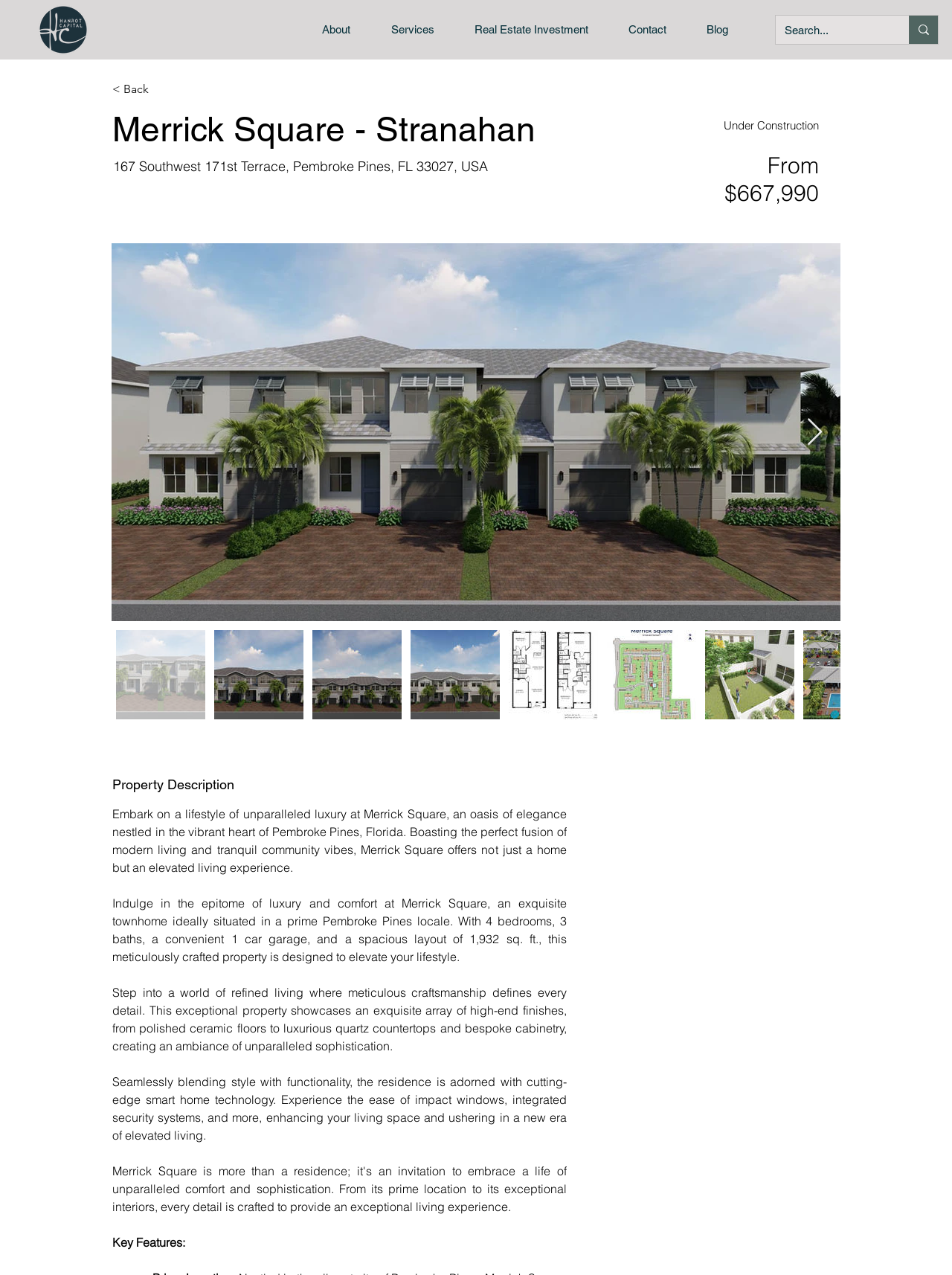Identify the bounding box coordinates of the section that should be clicked to achieve the task described: "Go to the About page".

[0.327, 0.012, 0.399, 0.035]